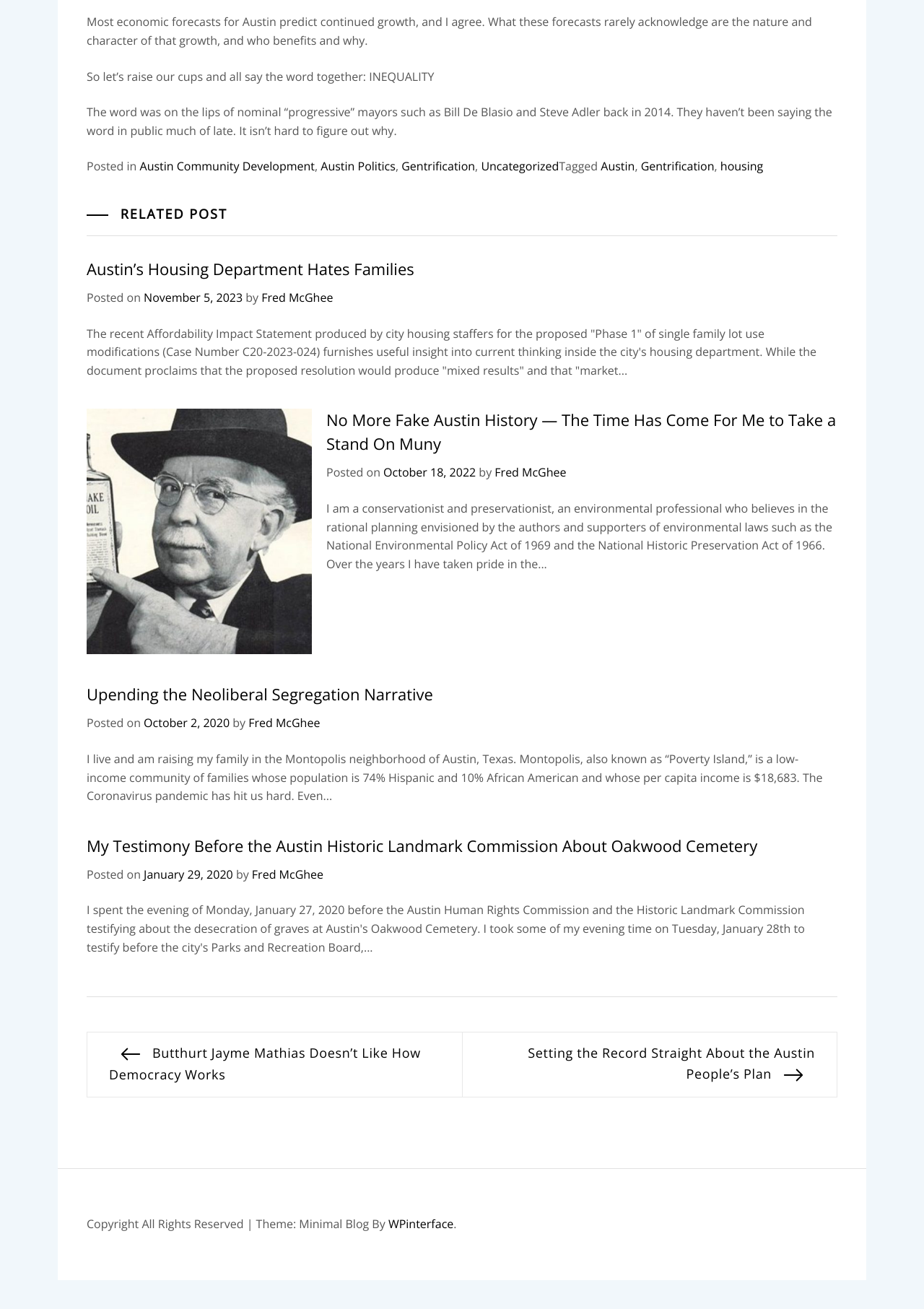What is the theme of the website?
Using the image, respond with a single word or phrase.

Minimal Blog